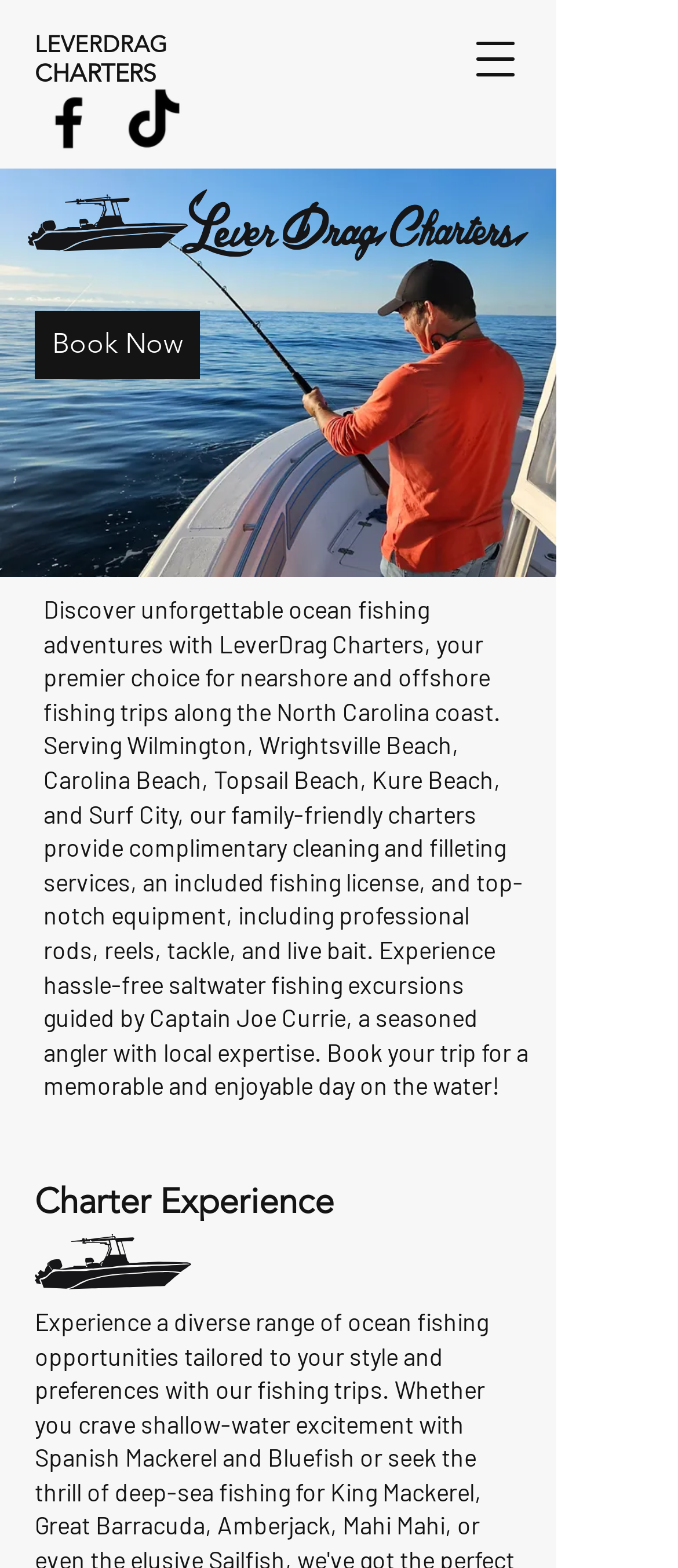What is the location of LeverDrag Charters?
Please provide a comprehensive and detailed answer to the question.

Based on the webpage content, it is clear that LeverDrag Charters is located in Wrightsville Beach, North Carolina, as mentioned in the image description 'Fishing charter in Wrightsville Beach NC.jpg' and also in the StaticText element with the description 'Discover unforgettable ocean fishing adventures...'.